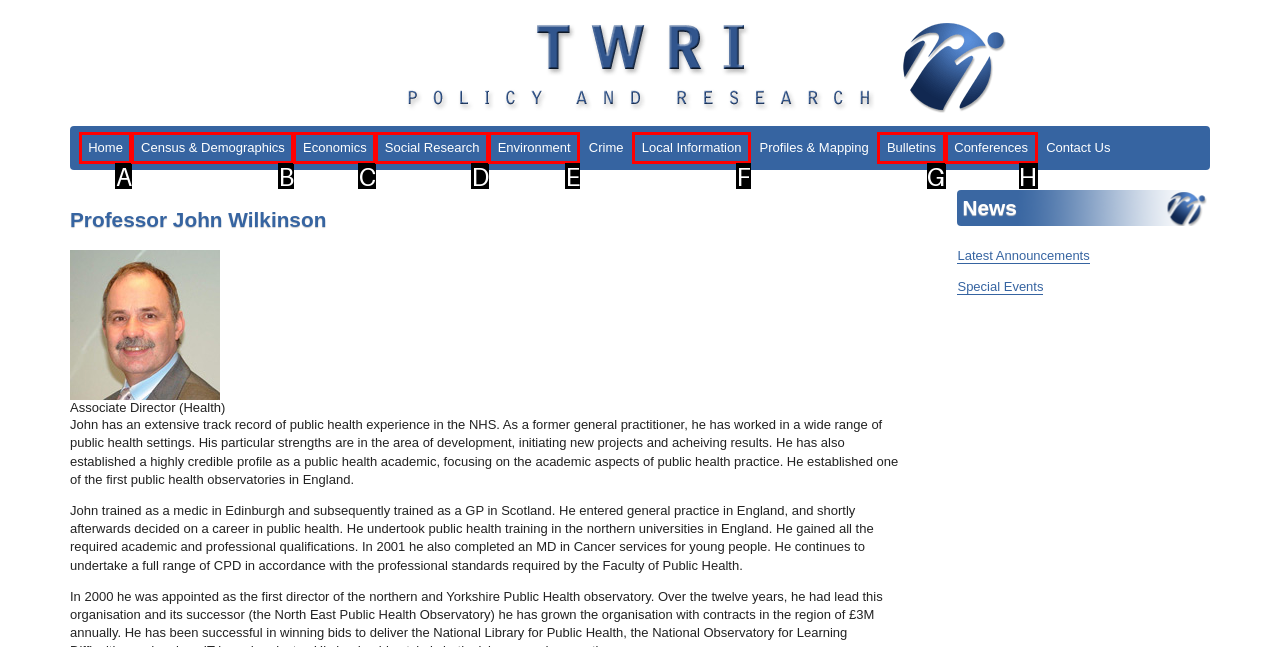Determine the UI element that matches the description: Environment
Answer with the letter from the given choices.

E